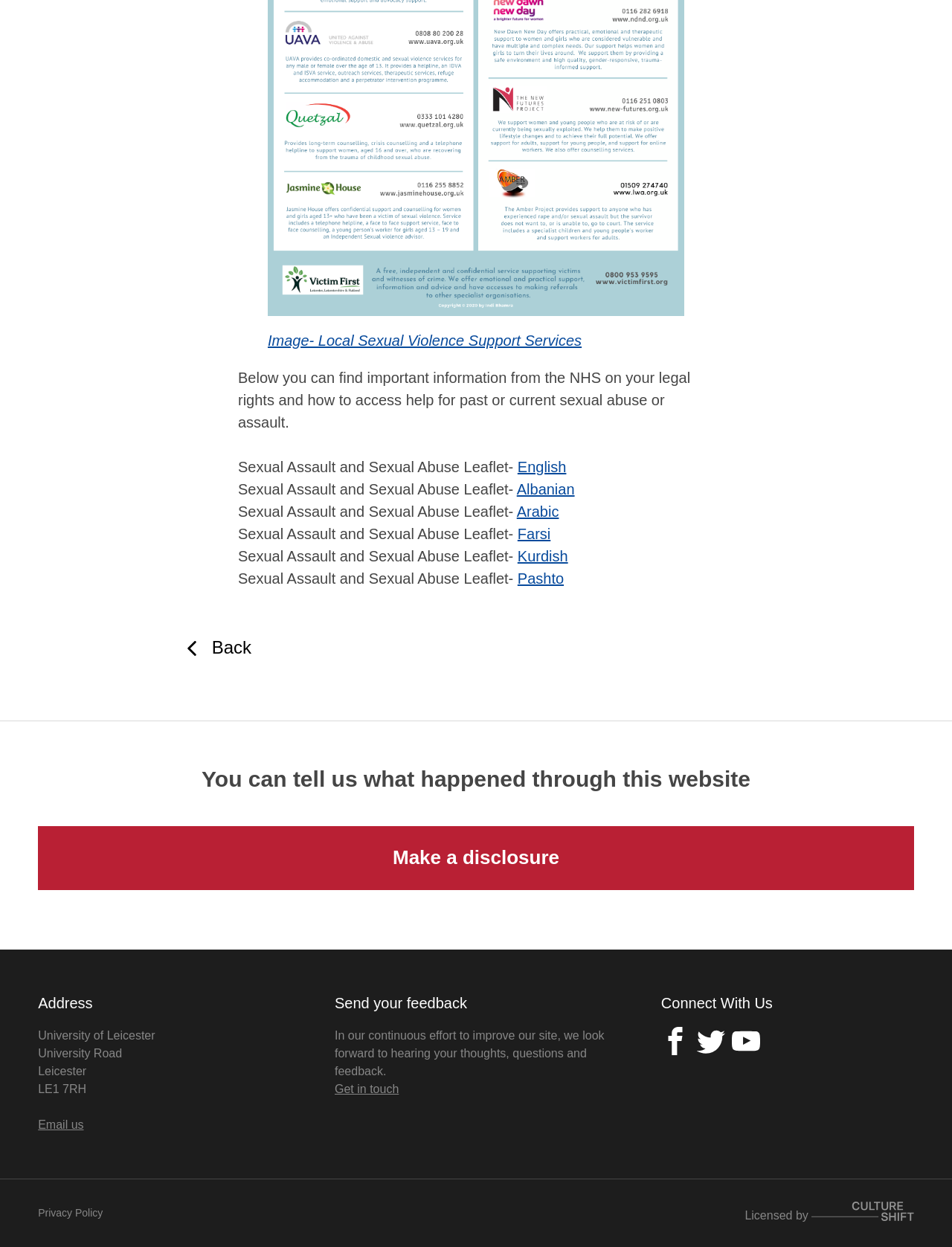Please specify the bounding box coordinates of the element that should be clicked to execute the given instruction: 'Connect with the website on Facebook'. Ensure the coordinates are four float numbers between 0 and 1, expressed as [left, top, right, bottom].

[0.694, 0.823, 0.724, 0.846]